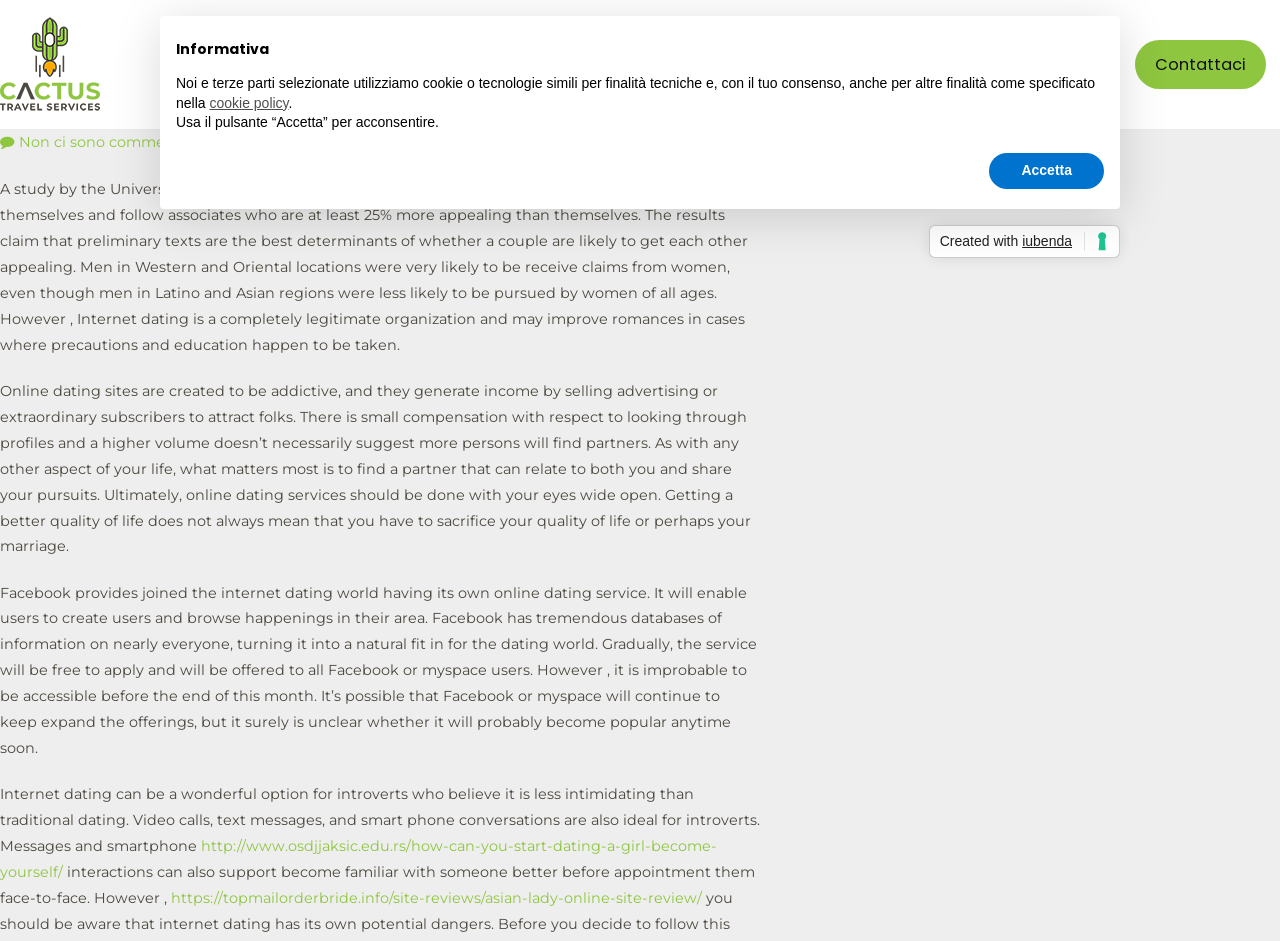Refer to the image and provide a thorough answer to this question:
How many links are in the top navigation bar?

I counted the links in the top navigation bar, which are 'Home', 'I nostri brand', 'Lavora con noi', 'Chi siamo', and 'Contattaci'. There are 5 links in total.